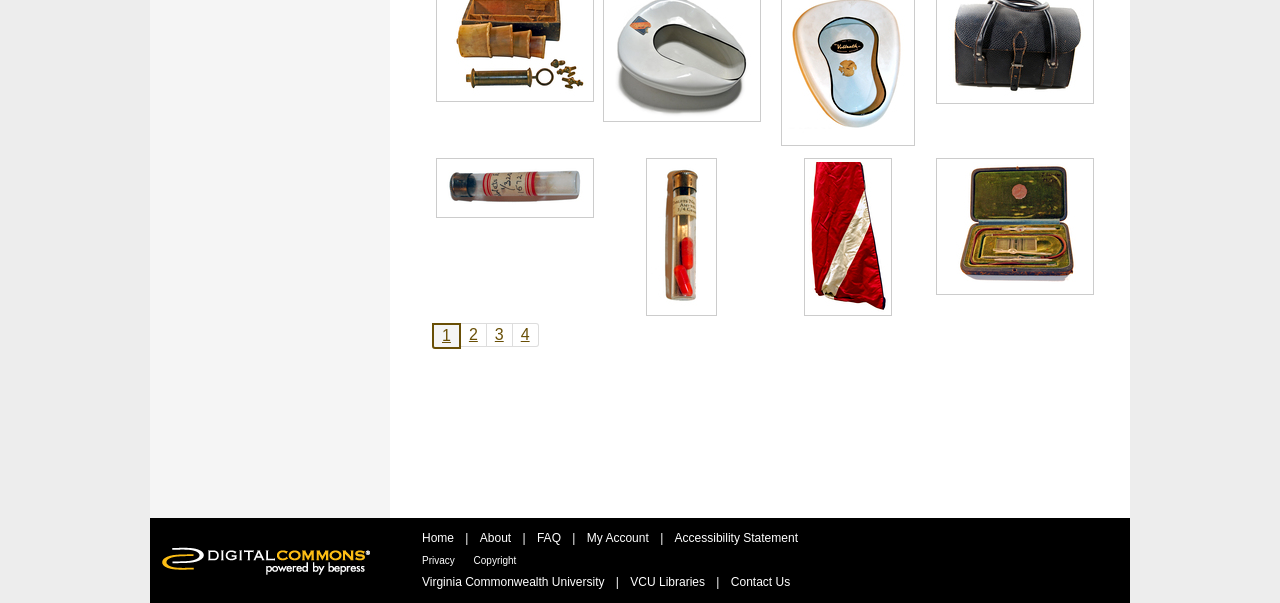Identify the bounding box coordinates of the element to click to follow this instruction: 'Go to page 2'. Ensure the coordinates are four float values between 0 and 1, provided as [left, top, right, bottom].

[0.36, 0.535, 0.38, 0.575]